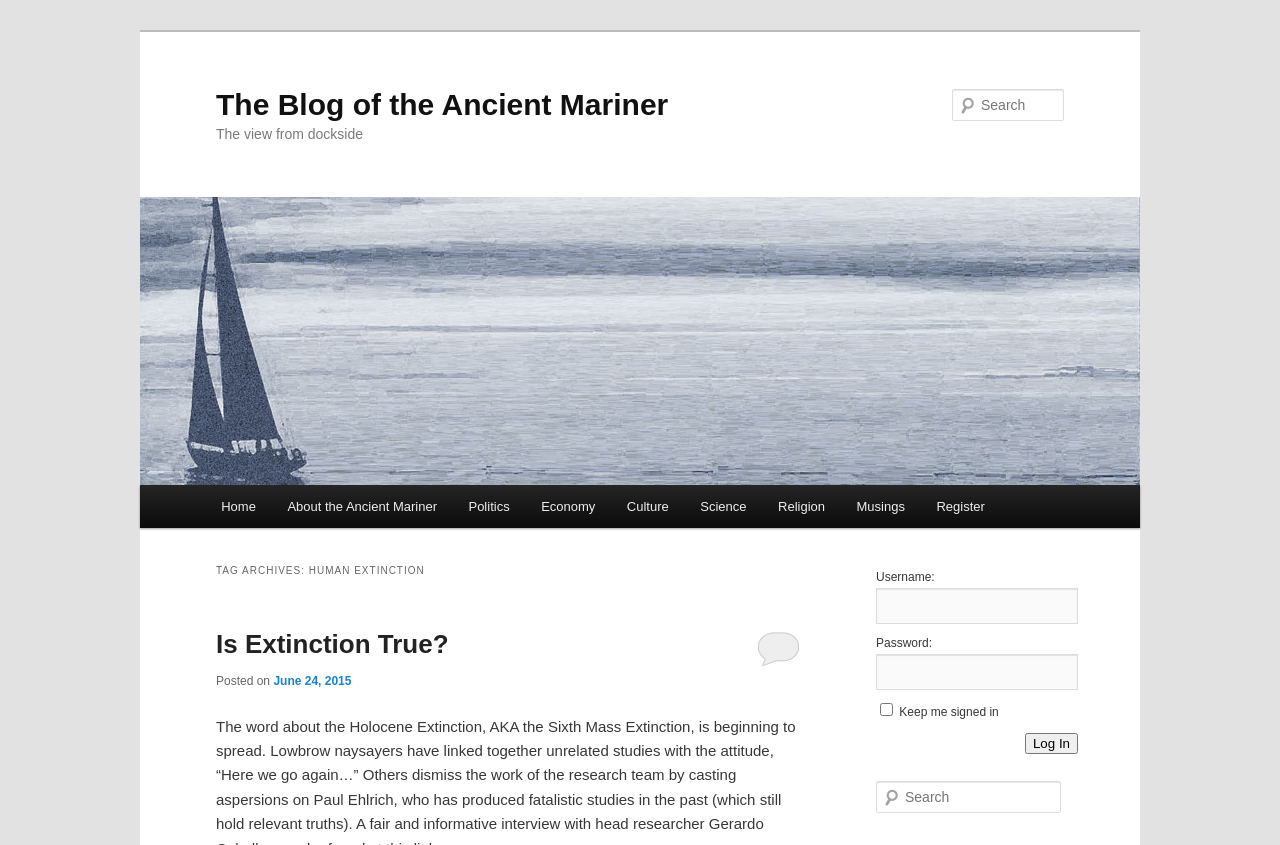Please determine the bounding box coordinates of the element to click on in order to accomplish the following task: "Explore 'Industry Solutions'". Ensure the coordinates are four float numbers ranging from 0 to 1, i.e., [left, top, right, bottom].

None